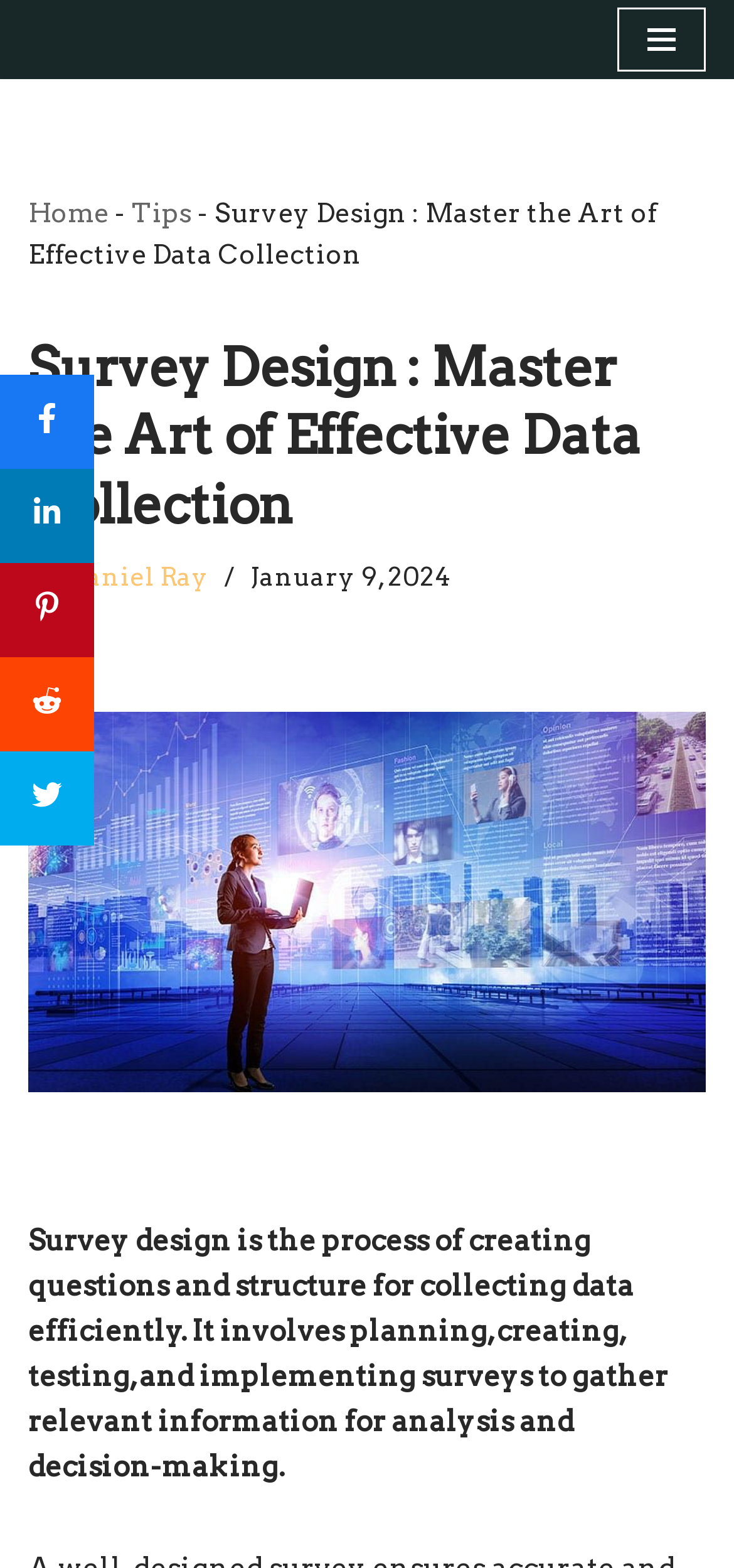Answer succinctly with a single word or phrase:
What is the purpose of survey design?

Collecting data efficiently